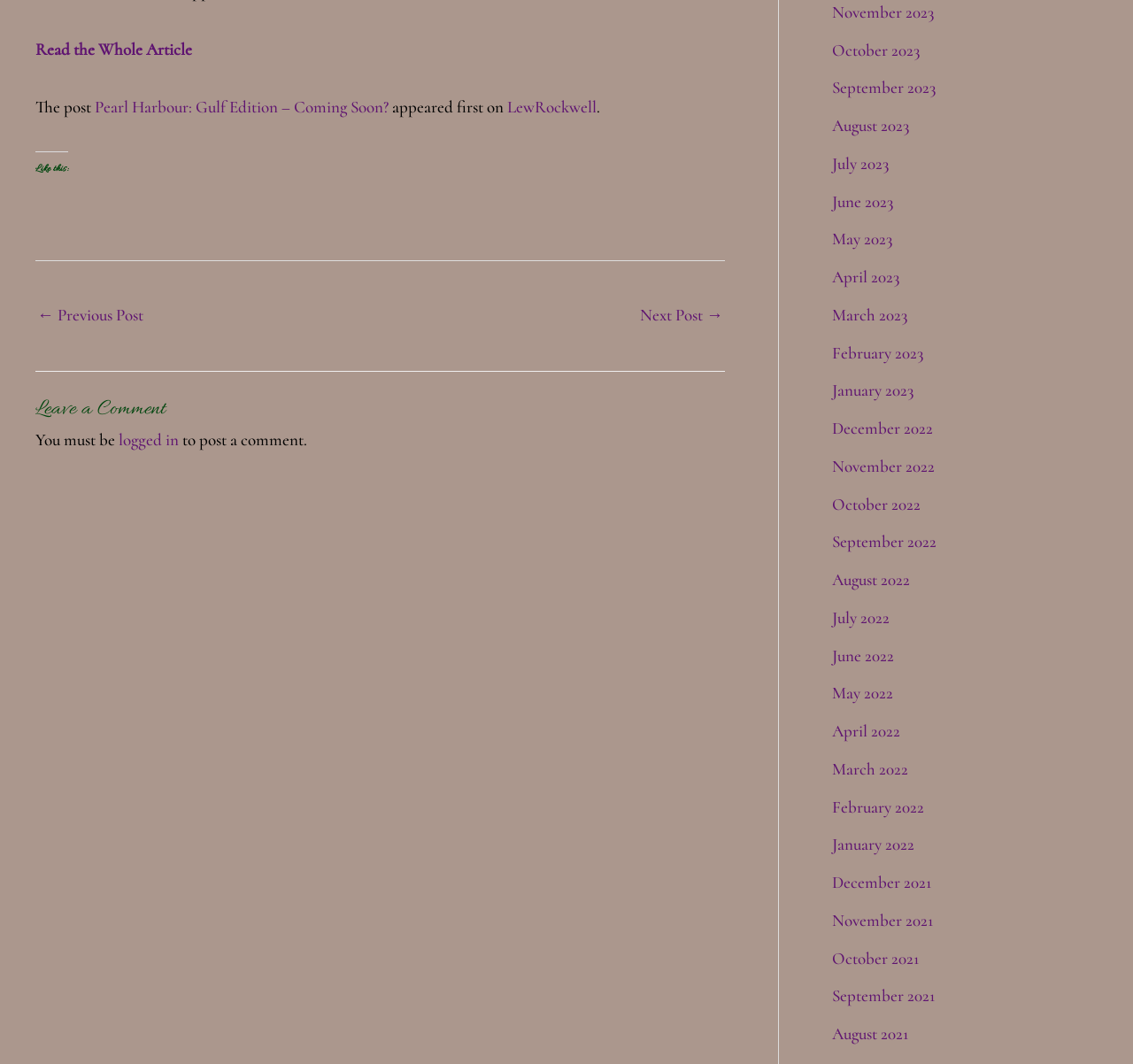Respond with a single word or phrase:
What is the navigation section for?

Post navigation